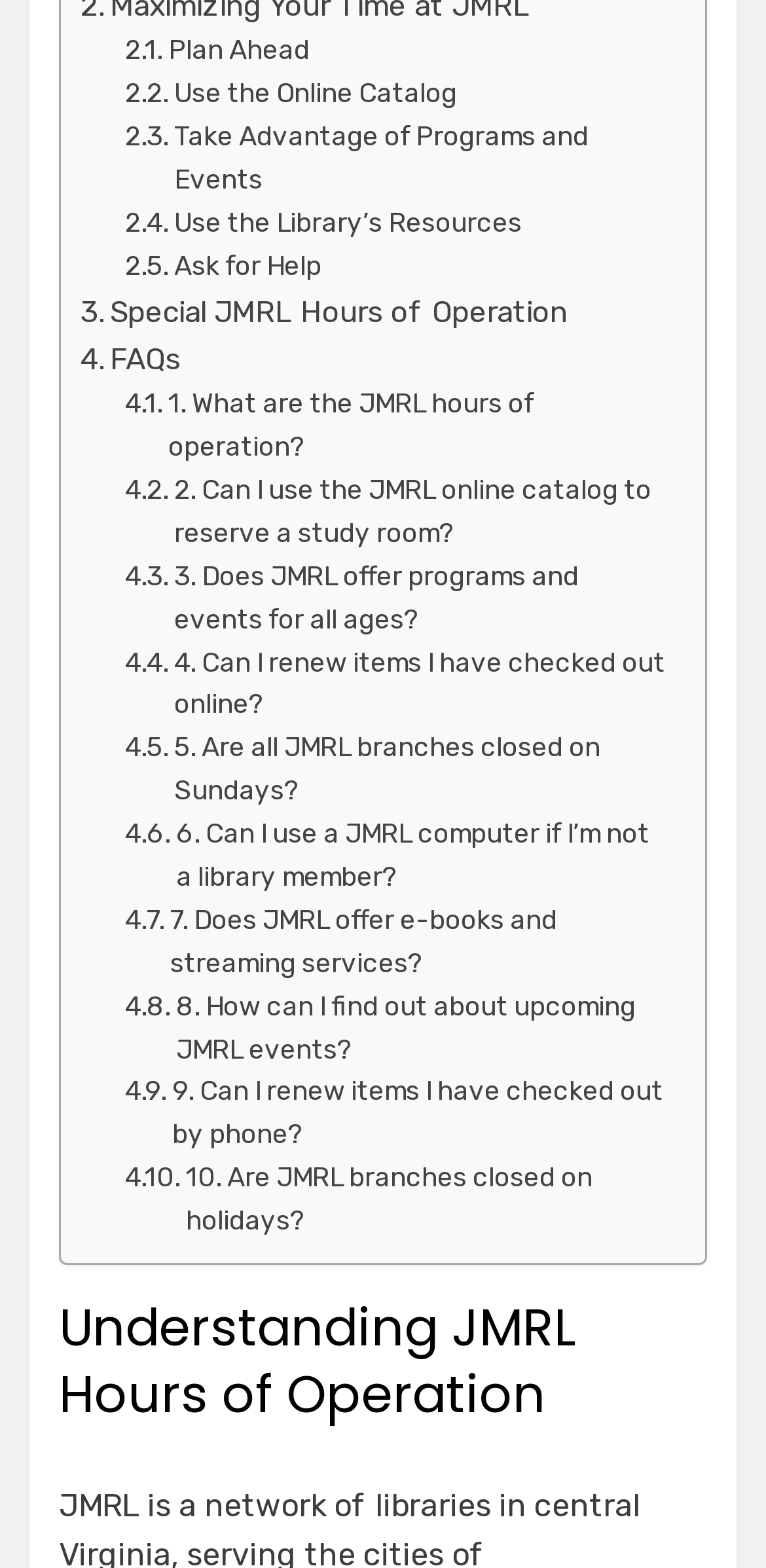Identify the bounding box coordinates for the region of the element that should be clicked to carry out the instruction: "Use the online catalog". The bounding box coordinates should be four float numbers between 0 and 1, i.e., [left, top, right, bottom].

[0.164, 0.046, 0.596, 0.074]